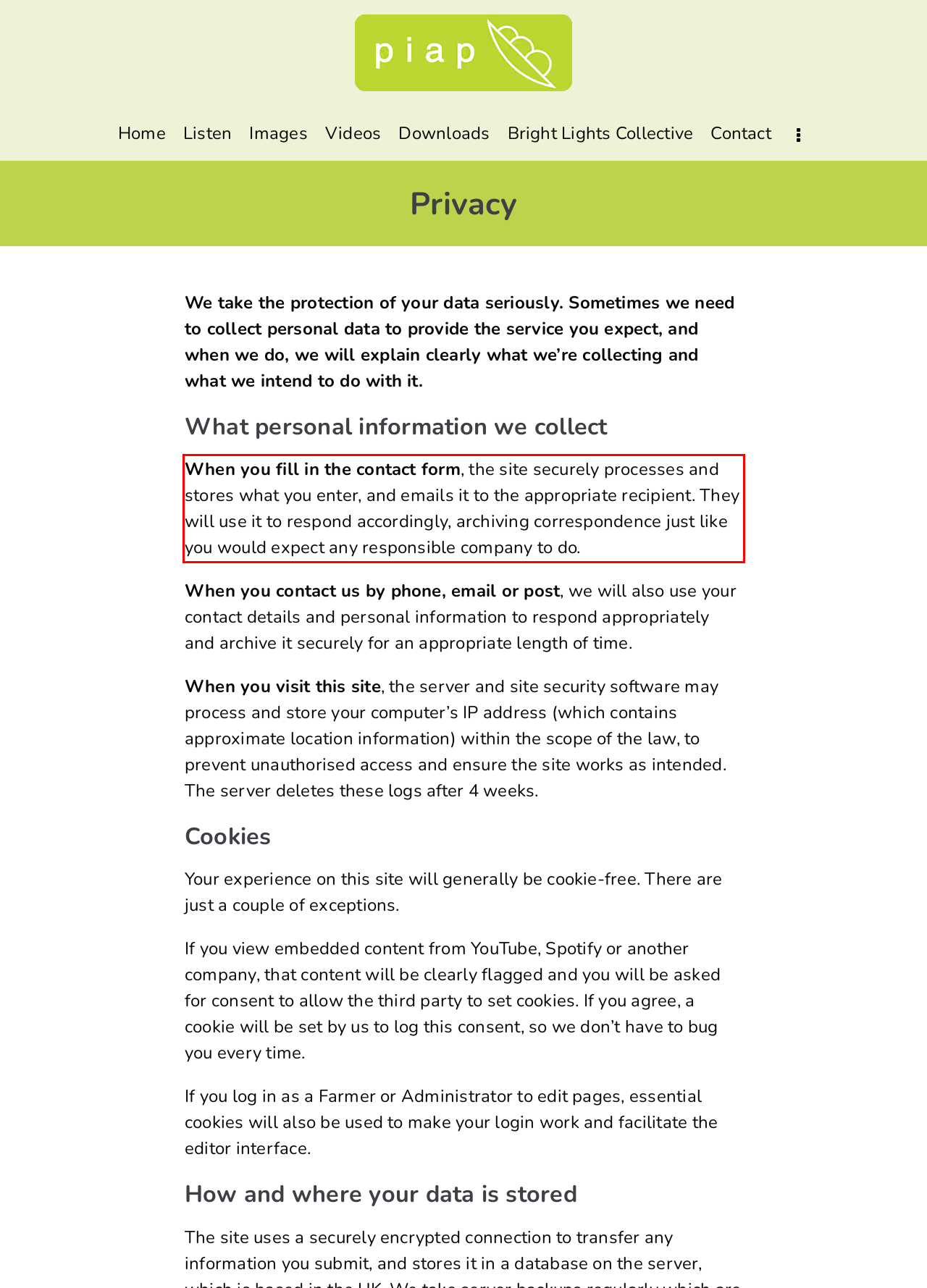Given a screenshot of a webpage, locate the red bounding box and extract the text it encloses.

When you fill in the contact form, the site securely processes and stores what you enter, and emails it to the appropriate recipient. They will use it to respond accordingly, archiving correspondence just like you would expect any responsible company to do.